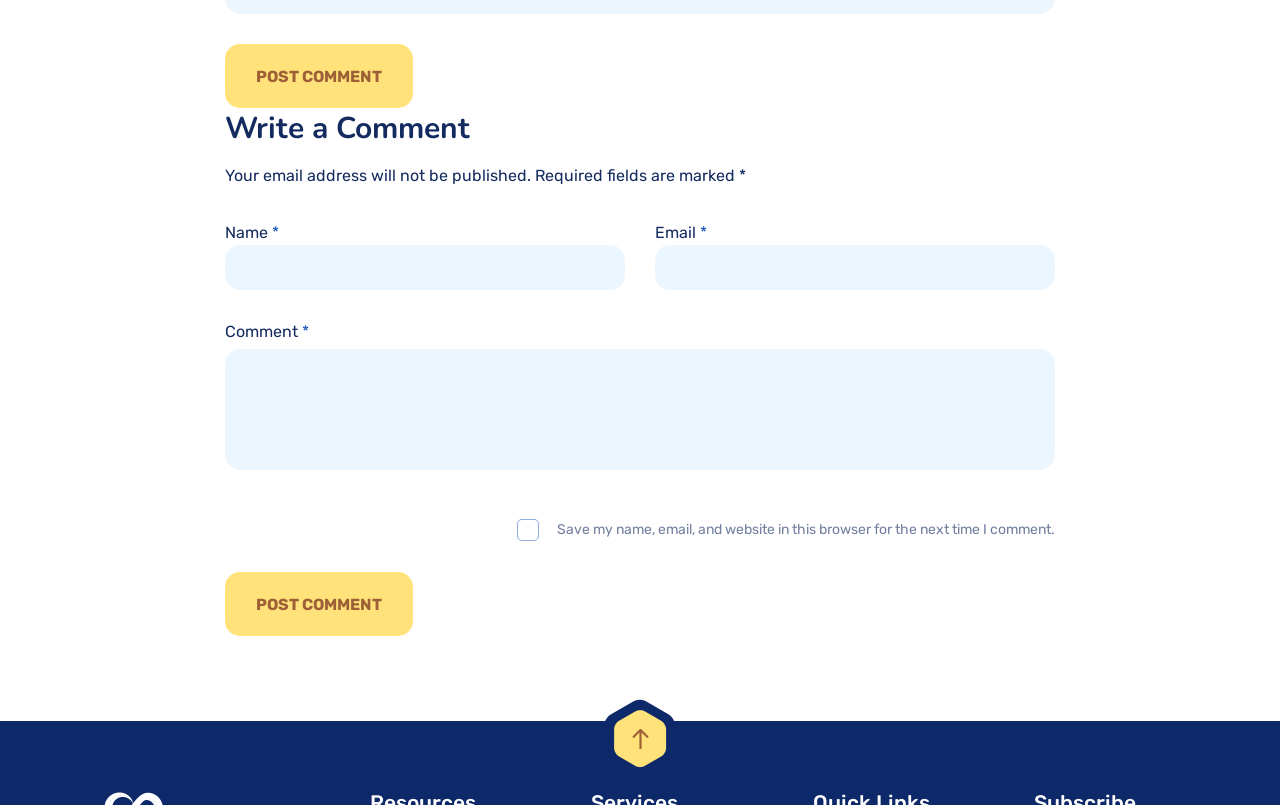Can you give a comprehensive explanation to the question given the content of the image?
What is the warning message below the 'Name' field?

The warning message below the 'Name' field says 'Your email address will not be published.' This is likely to reassure users that their email address will not be shared publicly.